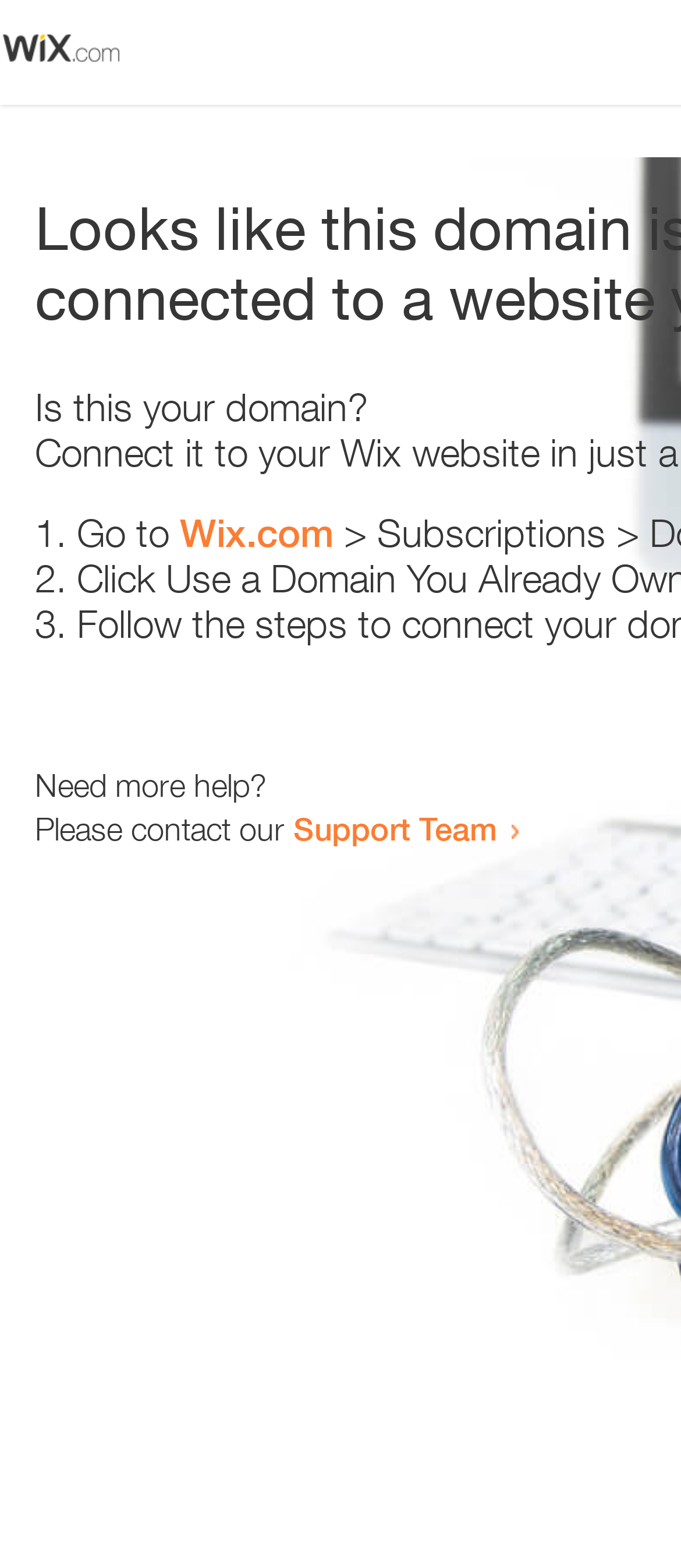How many text elements are present?
Please look at the screenshot and answer using one word or phrase.

5